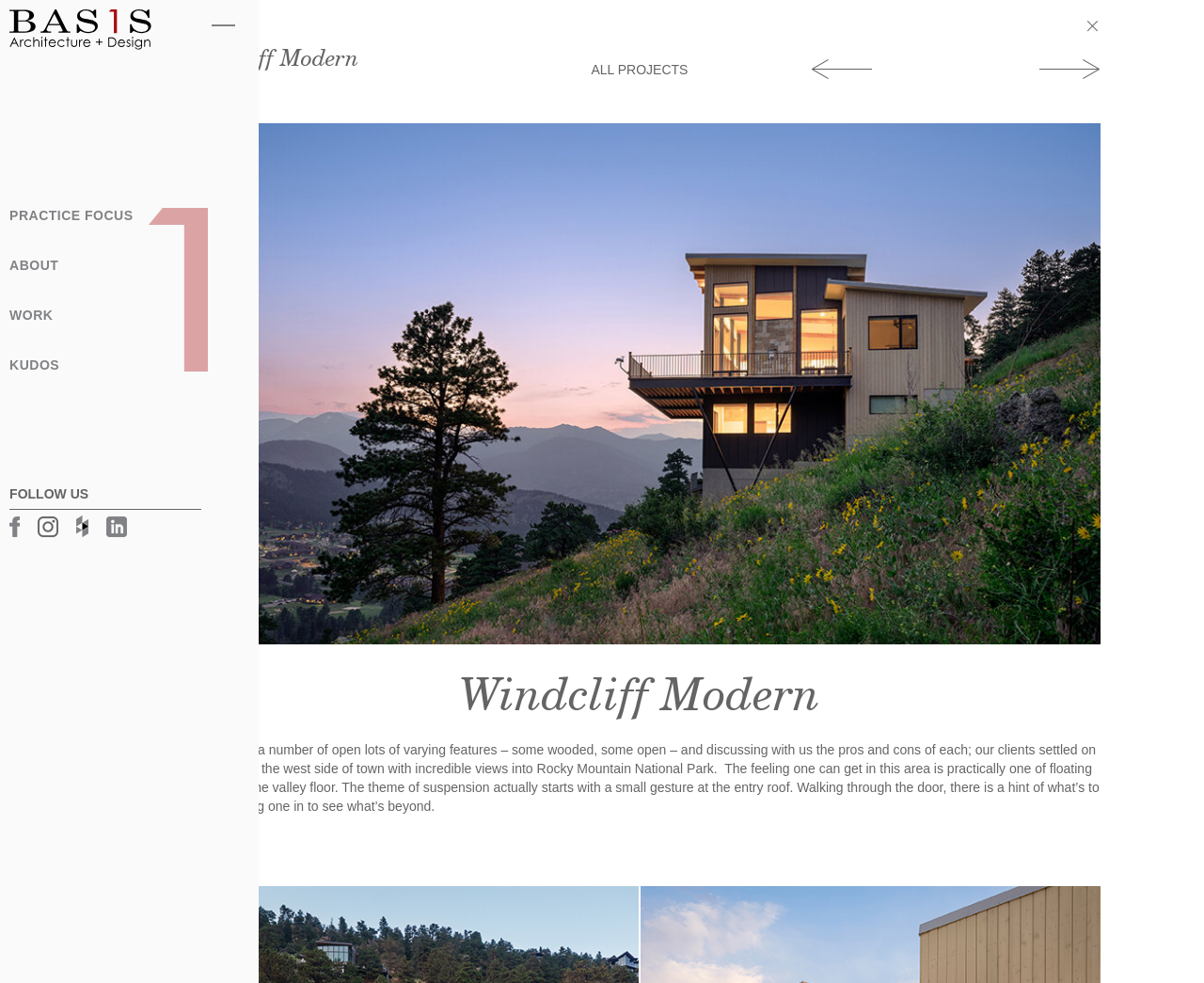What is the name of the architecture firm?
Refer to the screenshot and answer in one word or phrase.

Bas1s